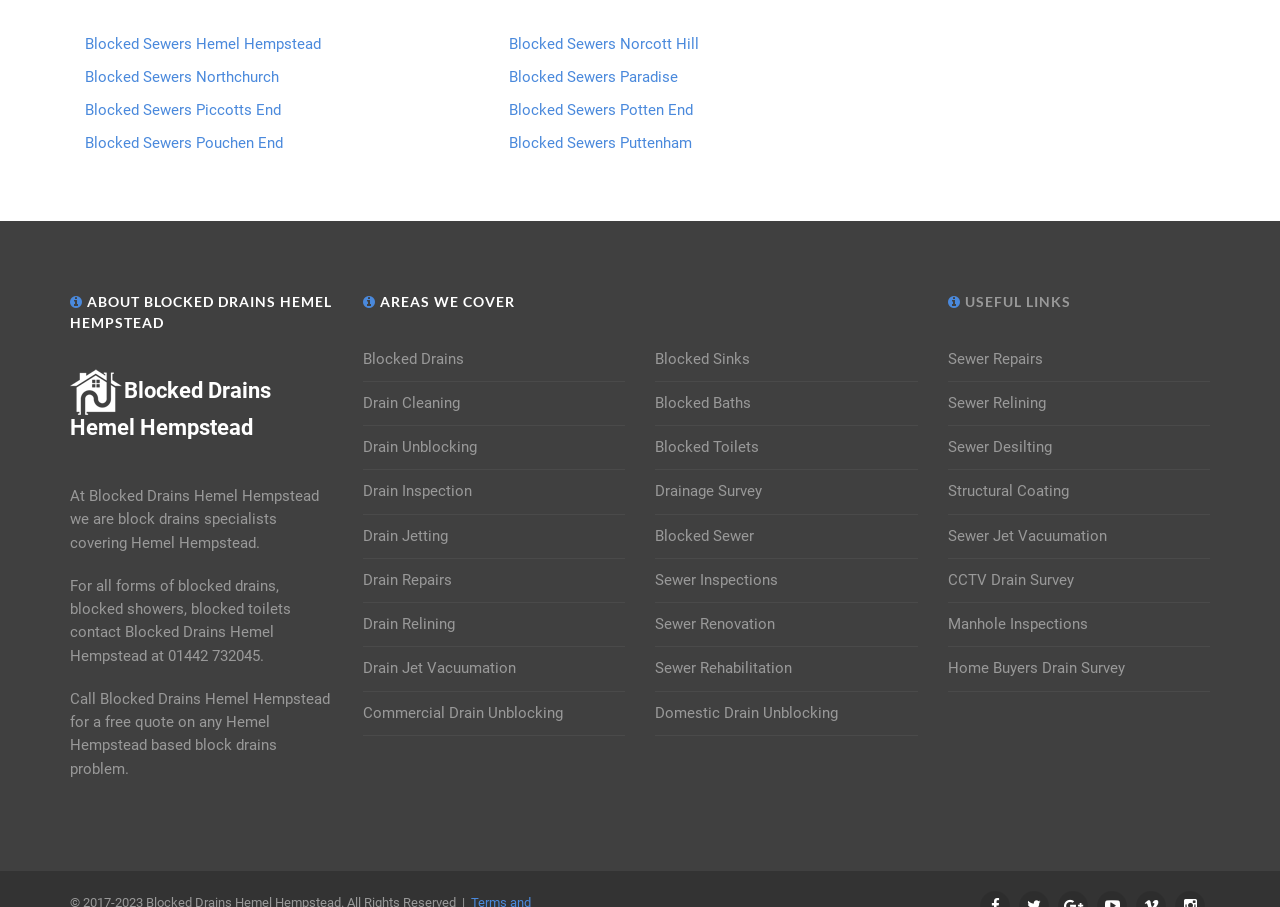Bounding box coordinates are to be given in the format (top-left x, top-left y, bottom-right x, bottom-right y). All values must be floating point numbers between 0 and 1. Provide the bounding box coordinate for the UI element described as: Sewer Desilting

[0.74, 0.481, 0.821, 0.506]